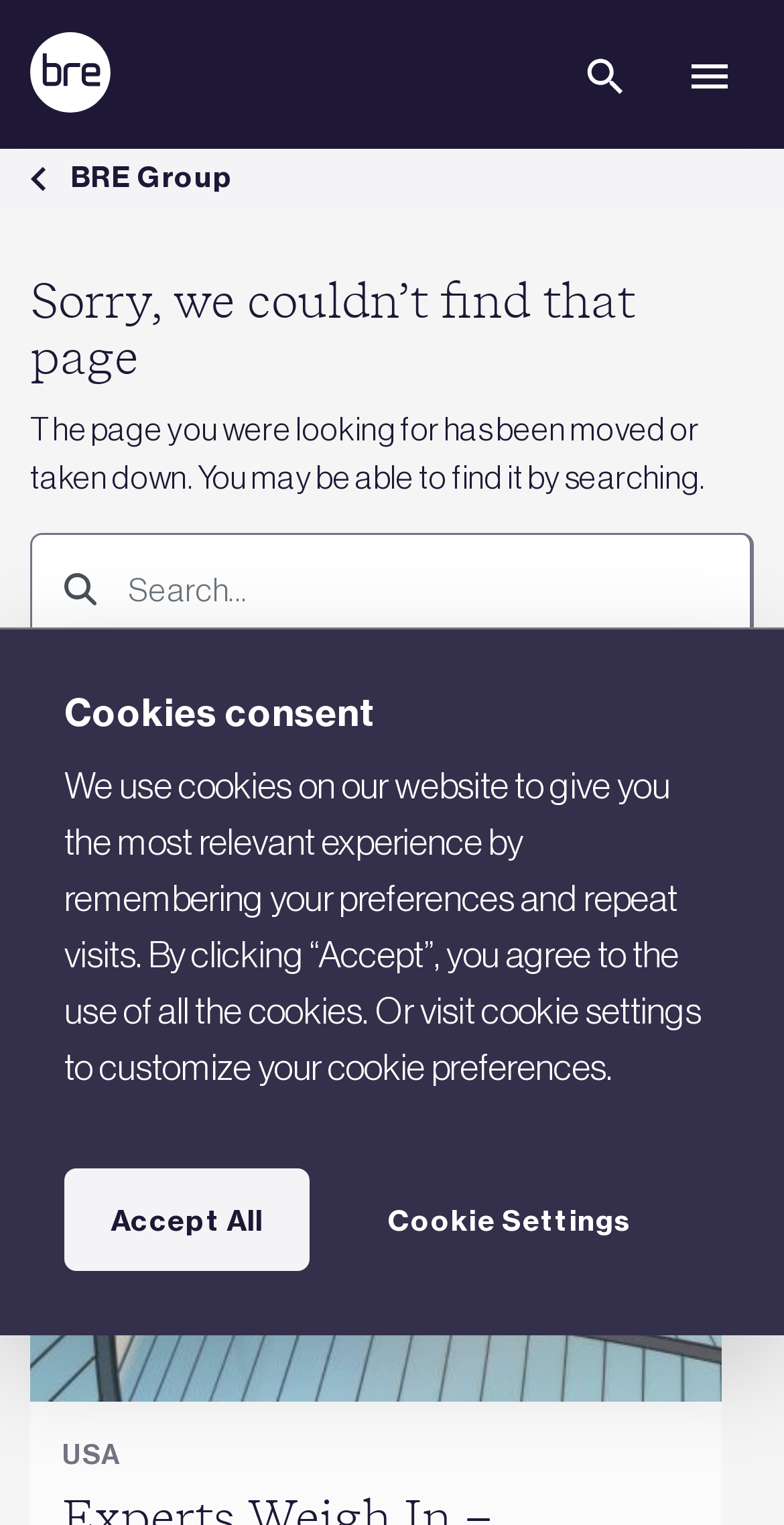From the webpage screenshot, predict the bounding box coordinates (top-left x, top-left y, bottom-right x, bottom-right y) for the UI element described here: title="Go to BRE Group"

[0.038, 0.021, 0.141, 0.074]